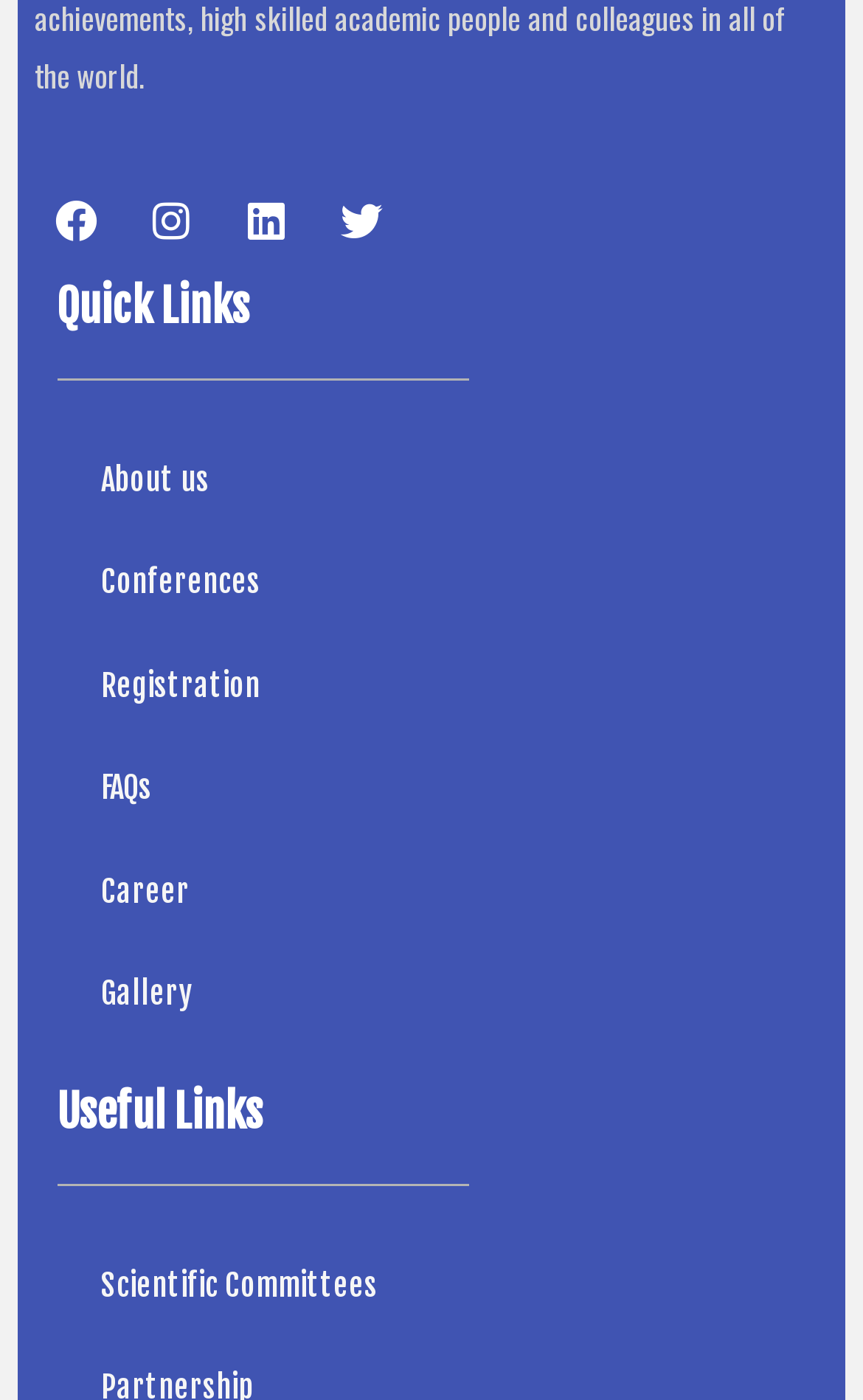How many social media links are there?
Provide a well-explained and detailed answer to the question.

I counted the number of social media links at the top of the webpage, which are Facebook, Instagram, Linkedin, and Twitter, and found that there are 4 social media links.